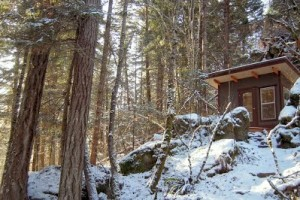What is the purpose of the Winter Retreat?
Give a detailed response to the question by analyzing the screenshot.

The Winter Retreat is a time for the monks to return to nature and seek peaceful solitude, emphasizing a return to nature in a time of quiet contemplation, which suggests that the purpose of the Winter Retreat is for quiet contemplation.